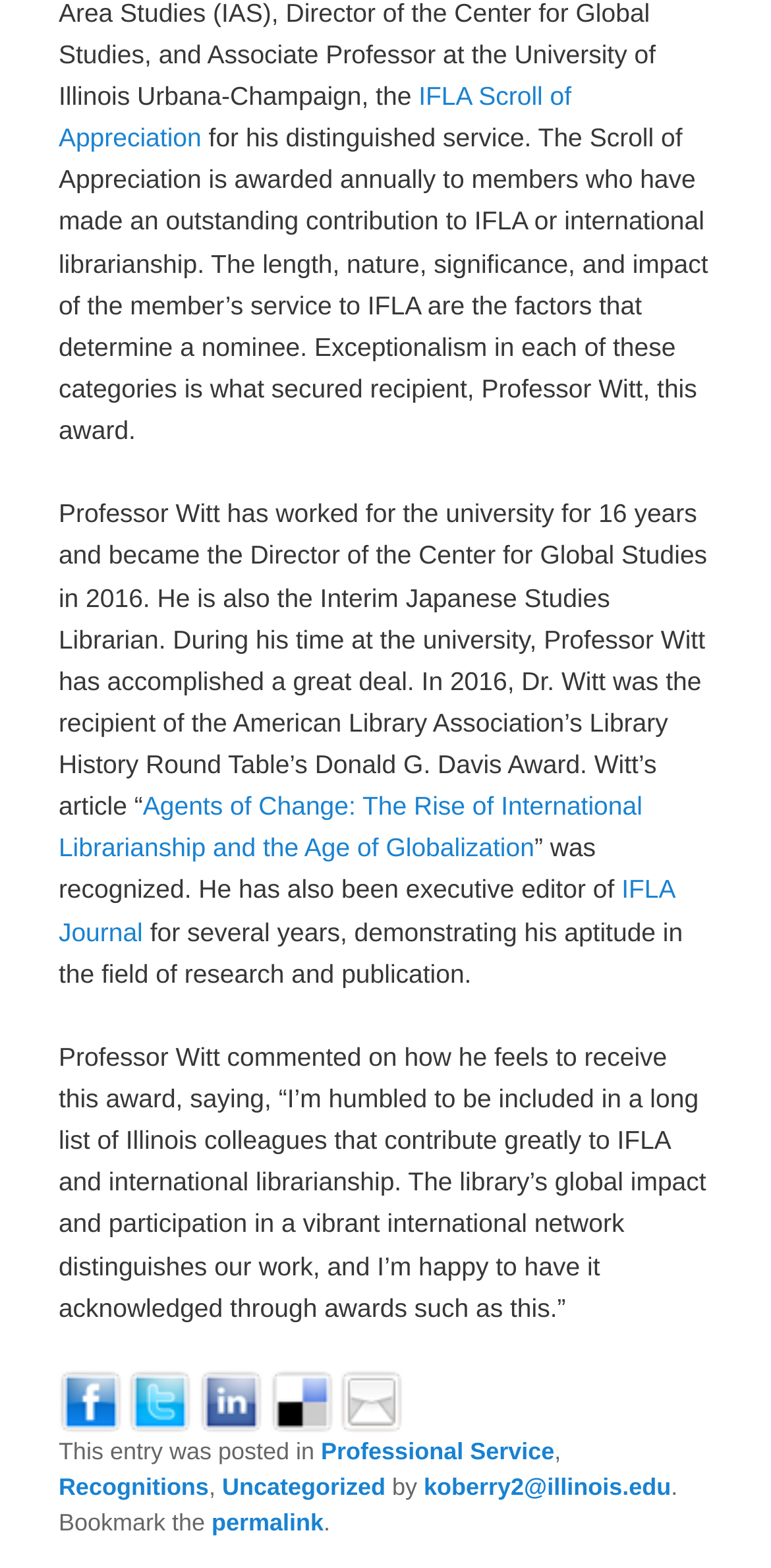Please determine the bounding box of the UI element that matches this description: IFLA Scroll of Appreciation. The coordinates should be given as (top-left x, top-left y, bottom-right x, bottom-right y), with all values between 0 and 1.

[0.076, 0.052, 0.741, 0.097]